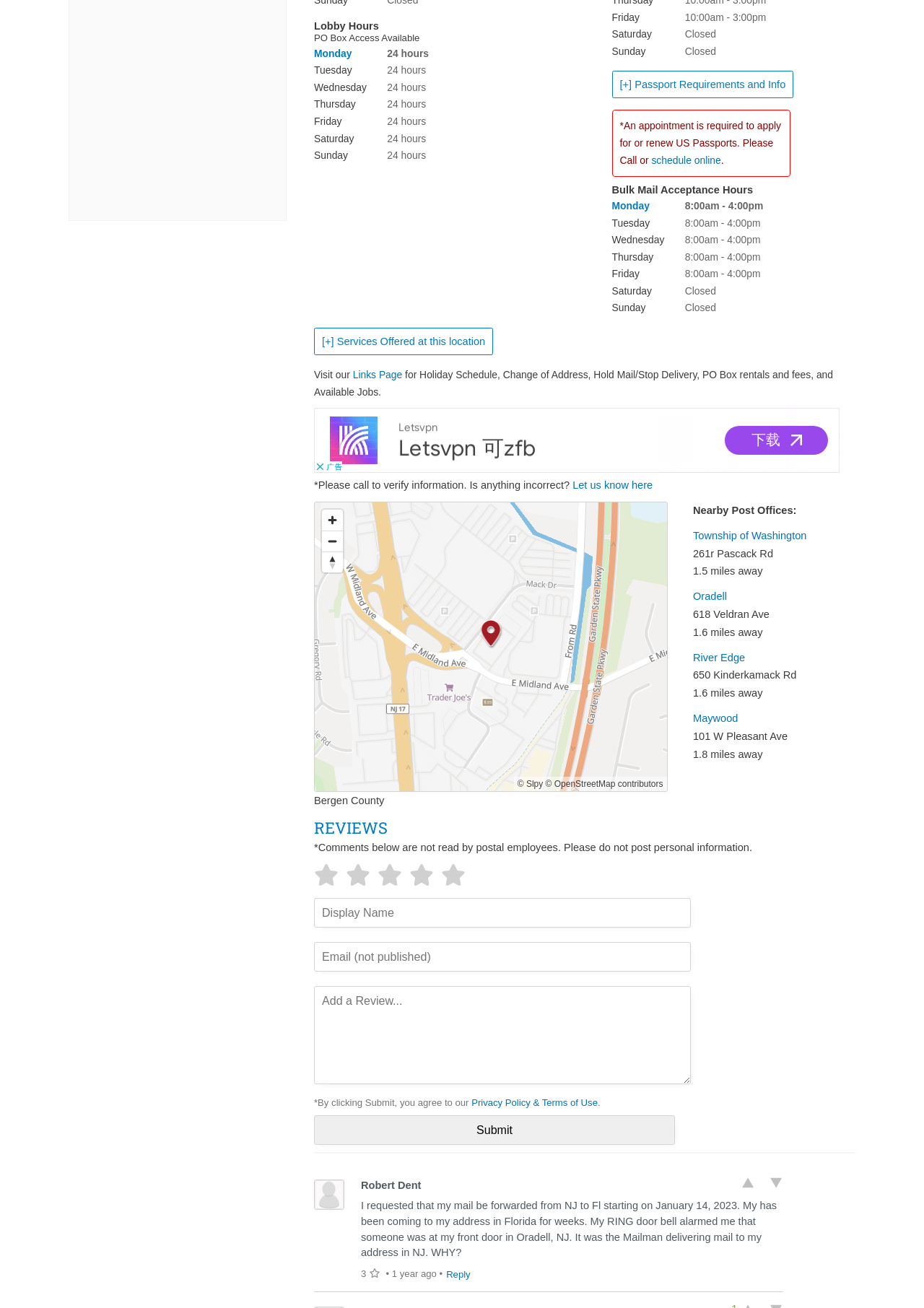Determine the bounding box for the HTML element described here: "Reply". The coordinates should be given as [left, top, right, bottom] with each number being a float between 0 and 1.

[0.483, 0.97, 0.509, 0.979]